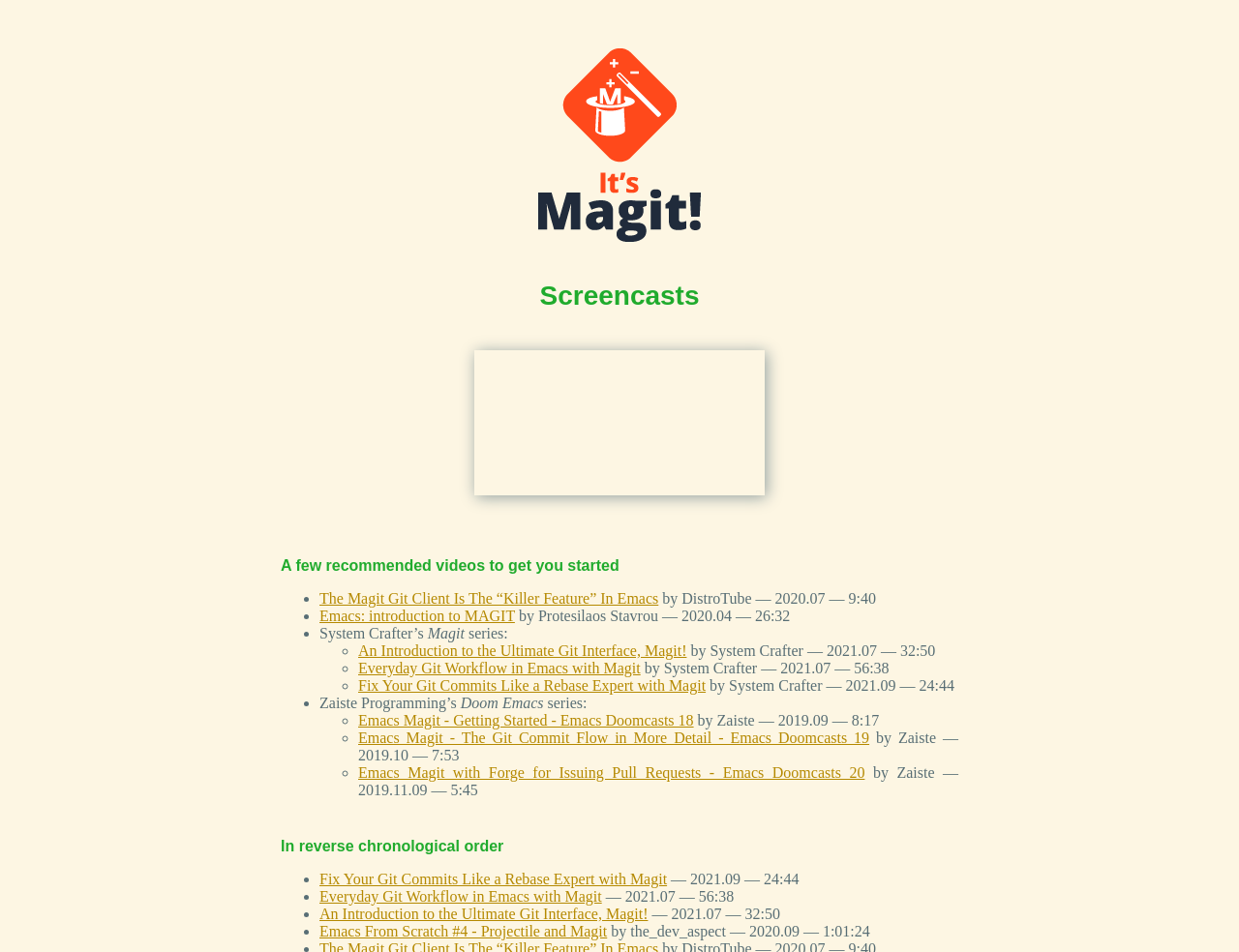Find the bounding box coordinates of the element I should click to carry out the following instruction: "view Emacs From Scratch #4 - Projectile and Magit video".

[0.258, 0.97, 0.49, 0.987]